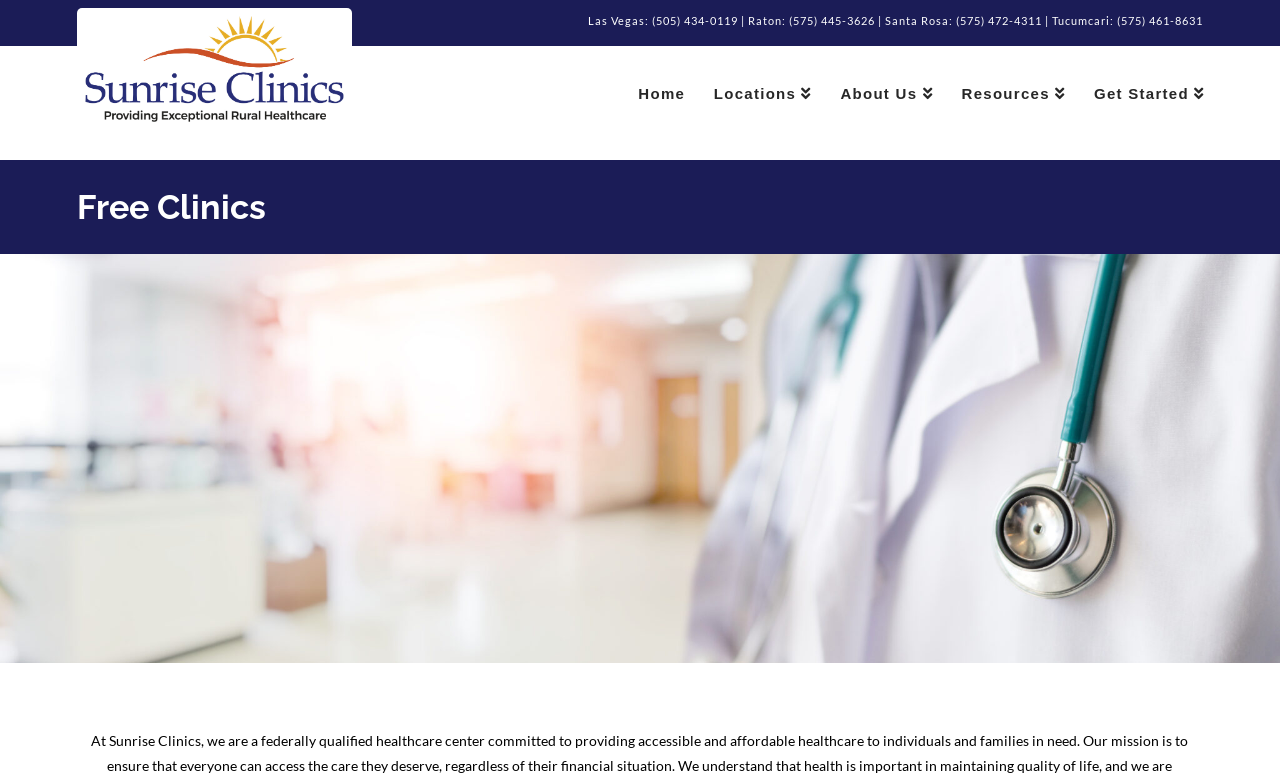Based on the image, give a detailed response to the question: What is the phone number for the Las Vegas location?

I found the phone number for the Las Vegas location by looking at the StaticText element with the OCR text 'Las Vegas: (505) 434-0119 | Raton: (575) 445-3626 | Santa Rosa: (575) 472-4311 | Tucumcari: (575) 461-8631'.